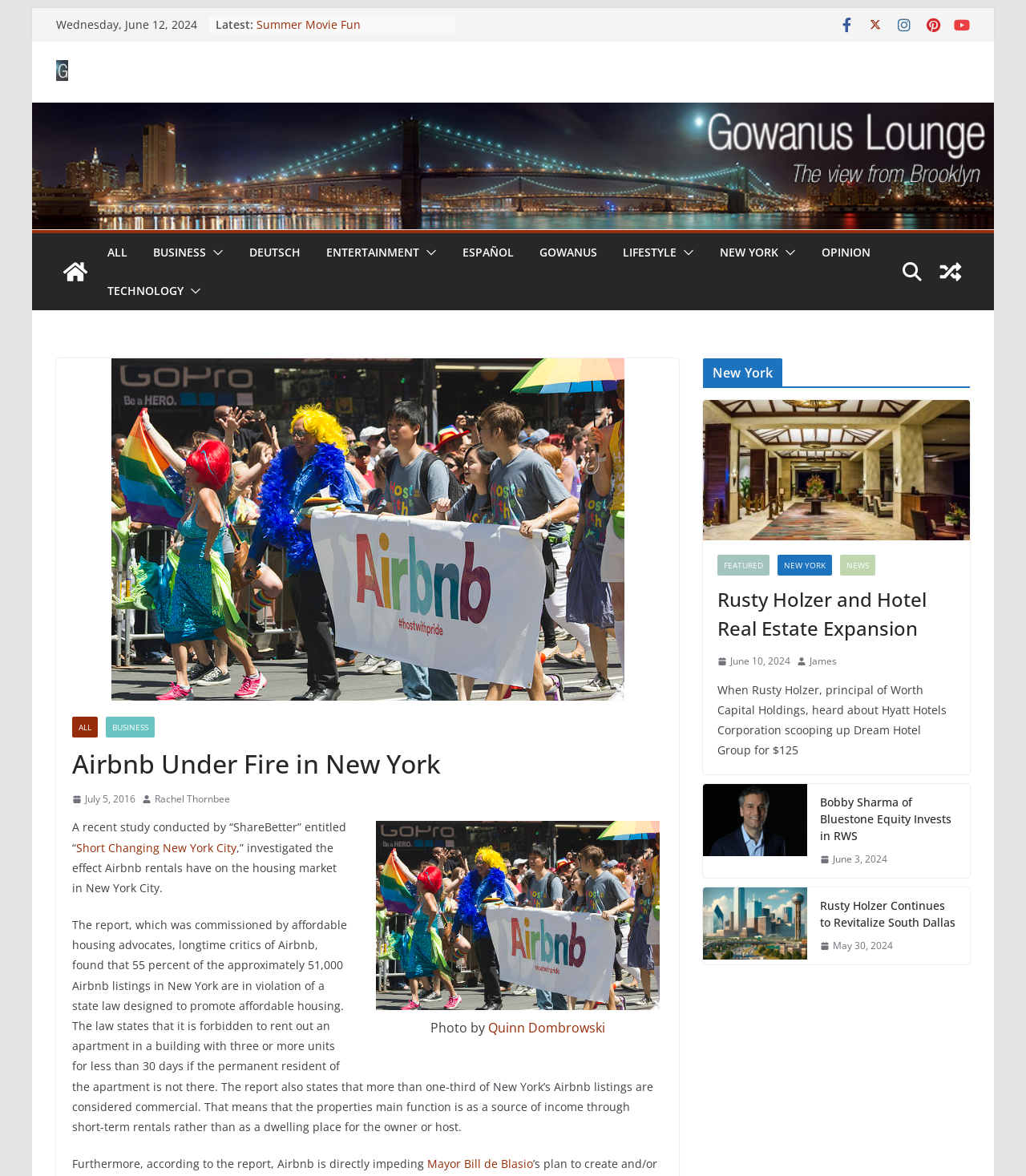Respond to the question below with a concise word or phrase:
What is the name of the mayor of New York City mentioned in the article?

Bill de Blasio